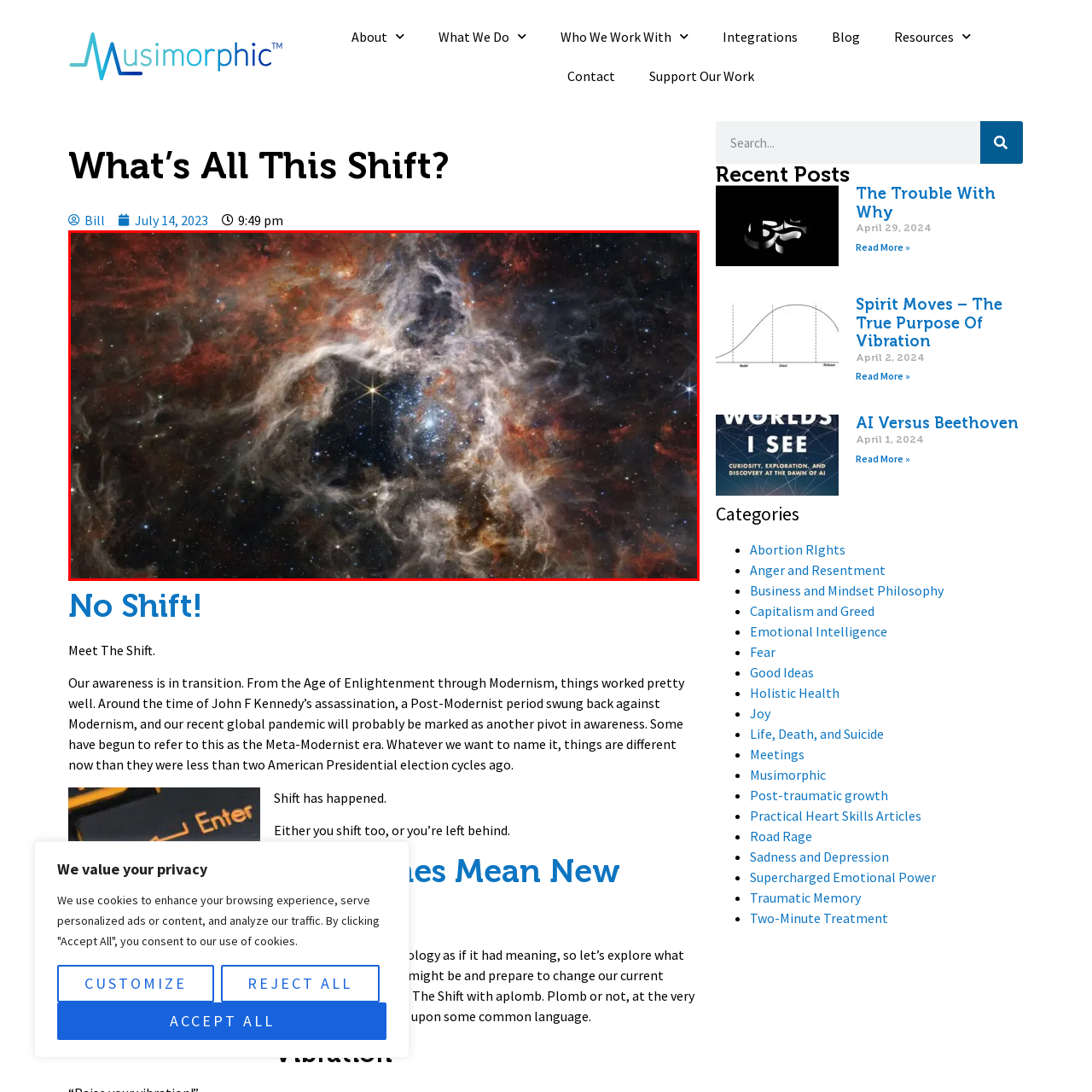What is happening within the nebula?
Observe the part of the image inside the red bounding box and answer the question concisely with one word or a short phrase.

Star formation